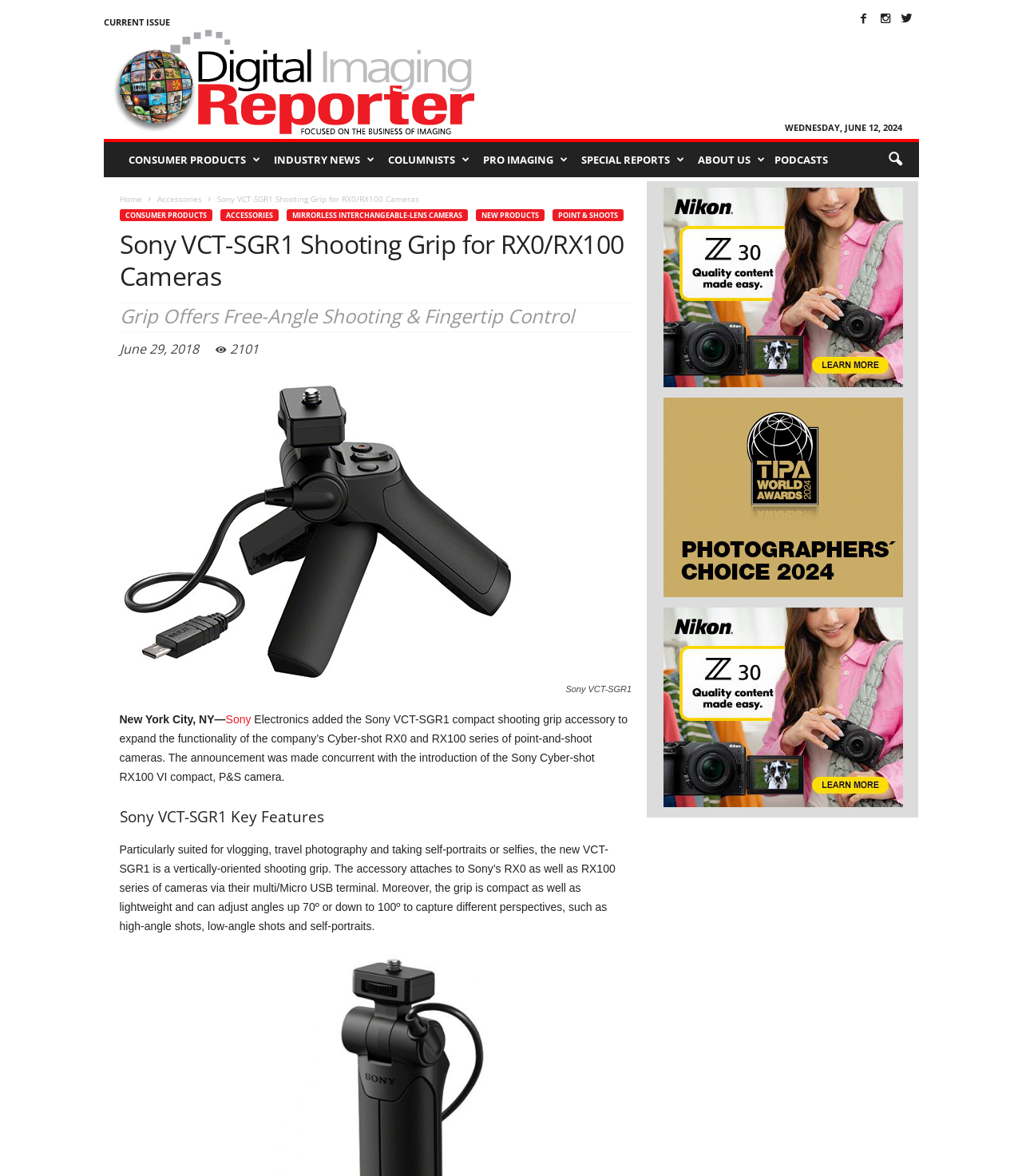Identify and provide the title of the webpage.

Sony VCT-SGR1 Shooting Grip for RX0/RX100 Cameras